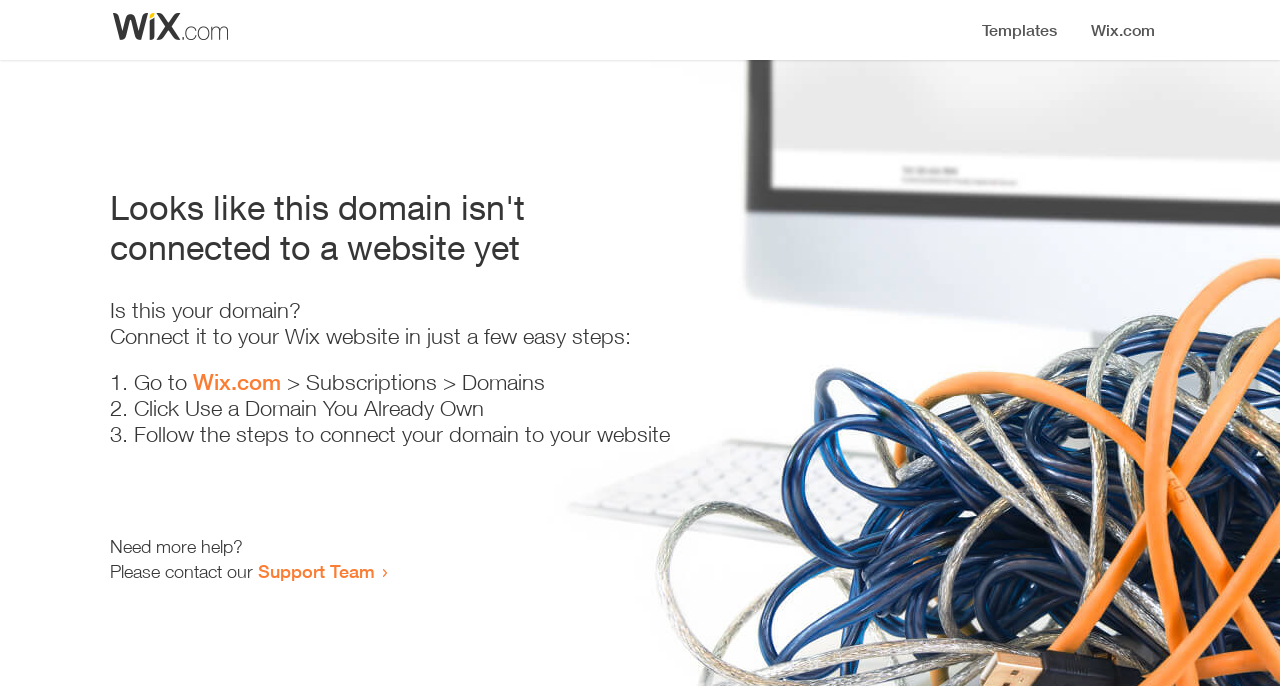How many steps are required to connect the domain?
Using the visual information, reply with a single word or short phrase.

3